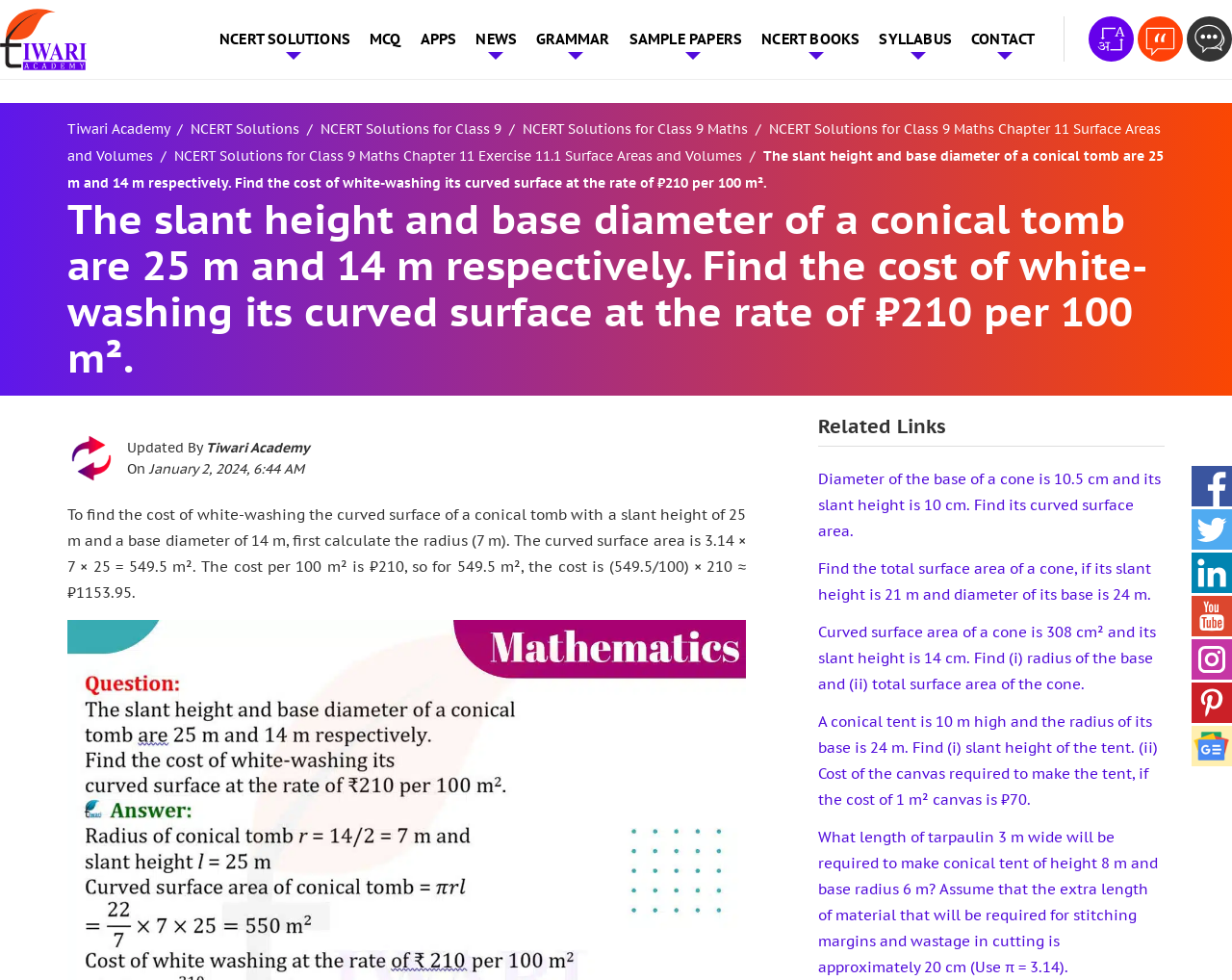Can you give a comprehensive explanation to the question given the content of the image?
What is the name of the academy?

The name of the academy can be found in the top-left corner of the webpage, where it is written as 'Tiwari Academy - Free CBSE NCERT Books and Solutions'.